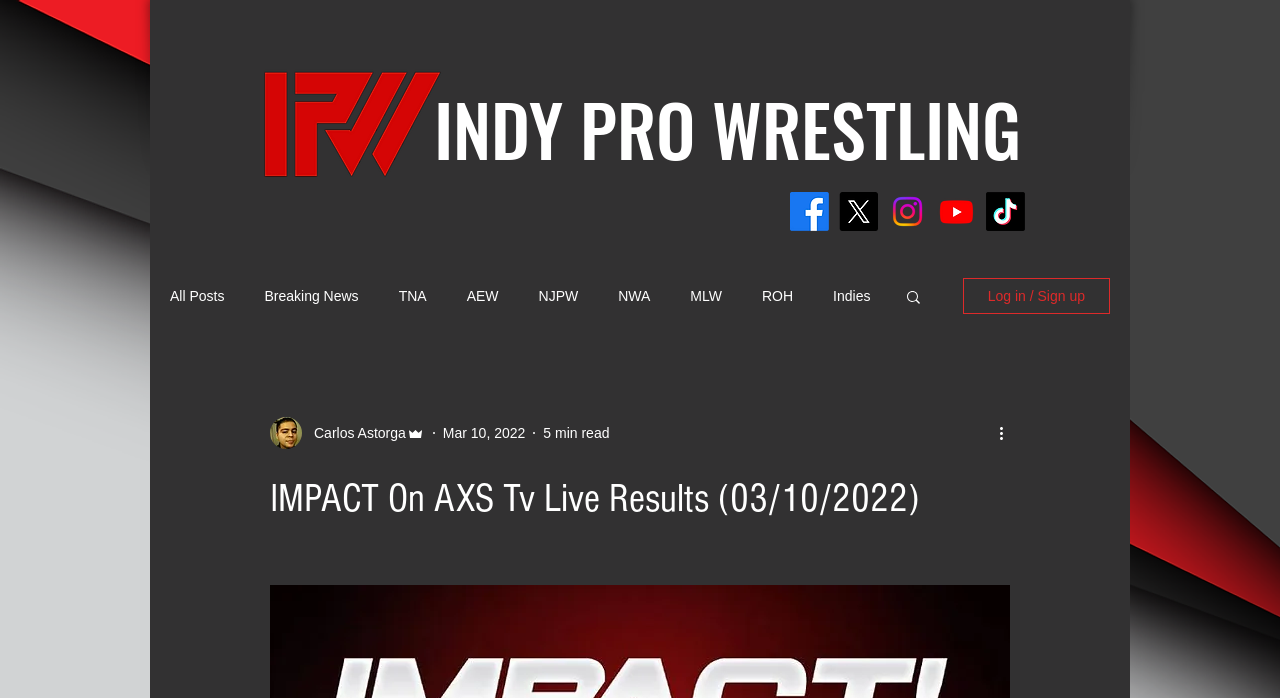Analyze and describe the webpage in a detailed narrative.

The webpage appears to be a blog post or article about IMPACT Wrestling, specifically the live results of an event that took place on March 10, 2022. 

At the top left corner, there is a solo IPW logo image. To the right of the logo, the heading "INDY PRO WRESTLING" is displayed prominently. Below the heading, a social bar with links to various social media platforms, including Facebook, Instagram, Youtube, and TikTok, is situated. Each social media link is accompanied by its respective icon.

On the top right corner, a navigation menu labeled "blog" is present, which contains links to different categories such as "All Posts", "Breaking News", "TNA", "AEW", "NJPW", "NWA", "MLW", "ROH", "Indies", and "Podcasts". 

Below the navigation menu, a search button is located, accompanied by a small icon. To the right of the search button, a "Log in / Sign up" button is displayed, which includes the writer's picture, their name "Carlos Astorga", their role "Admin", and the date and time of the post.

The main content of the webpage is headed by a title "IMPACT On AXS Tv Live Results (03/10/2022)", which is situated near the top center of the page.